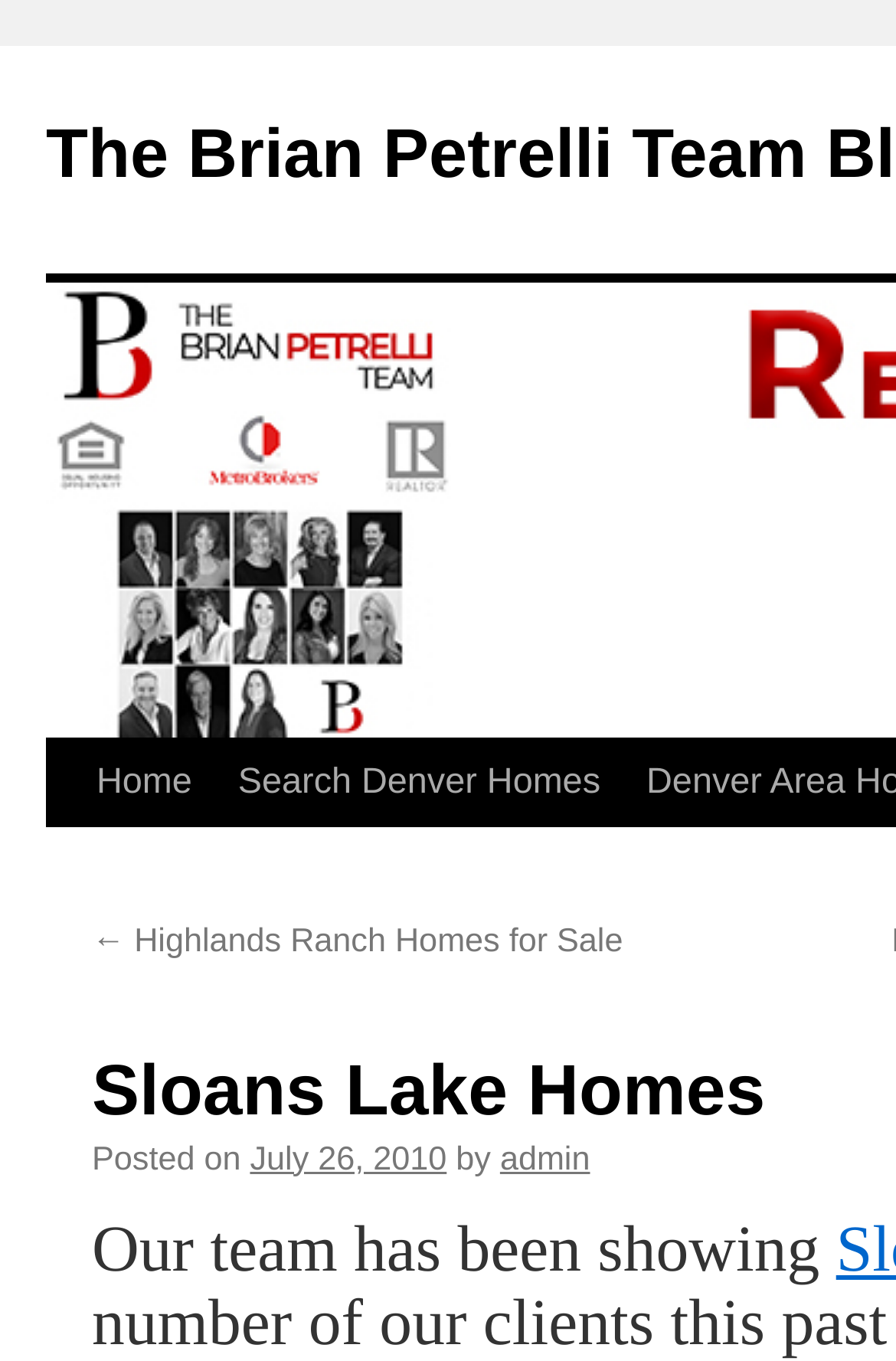Identify and extract the main heading from the webpage.

Sloans Lake Homes